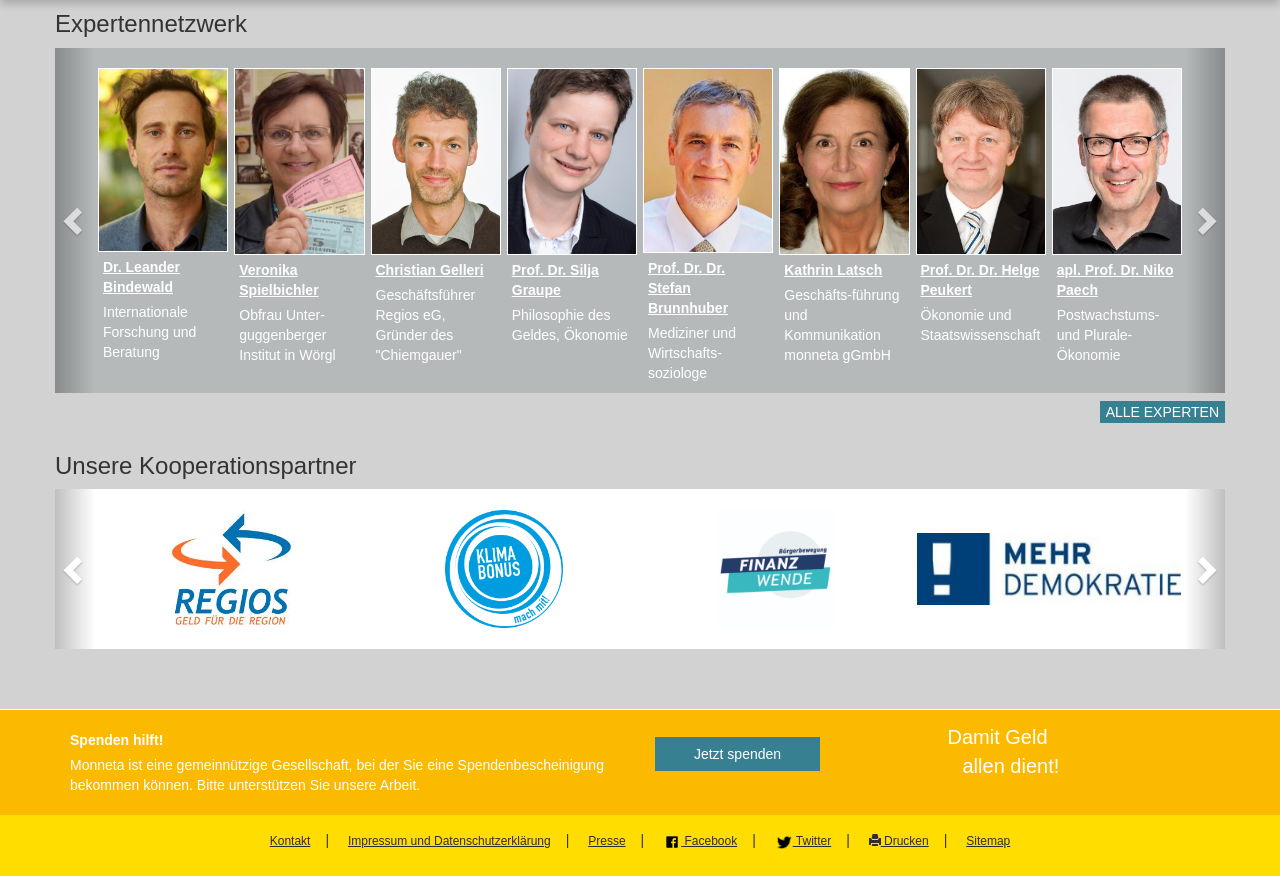Determine the bounding box coordinates of the region I should click to achieve the following instruction: "Click on the 'ALLE EXPERTEN' link". Ensure the bounding box coordinates are four float numbers between 0 and 1, i.e., [left, top, right, bottom].

[0.859, 0.458, 0.957, 0.483]